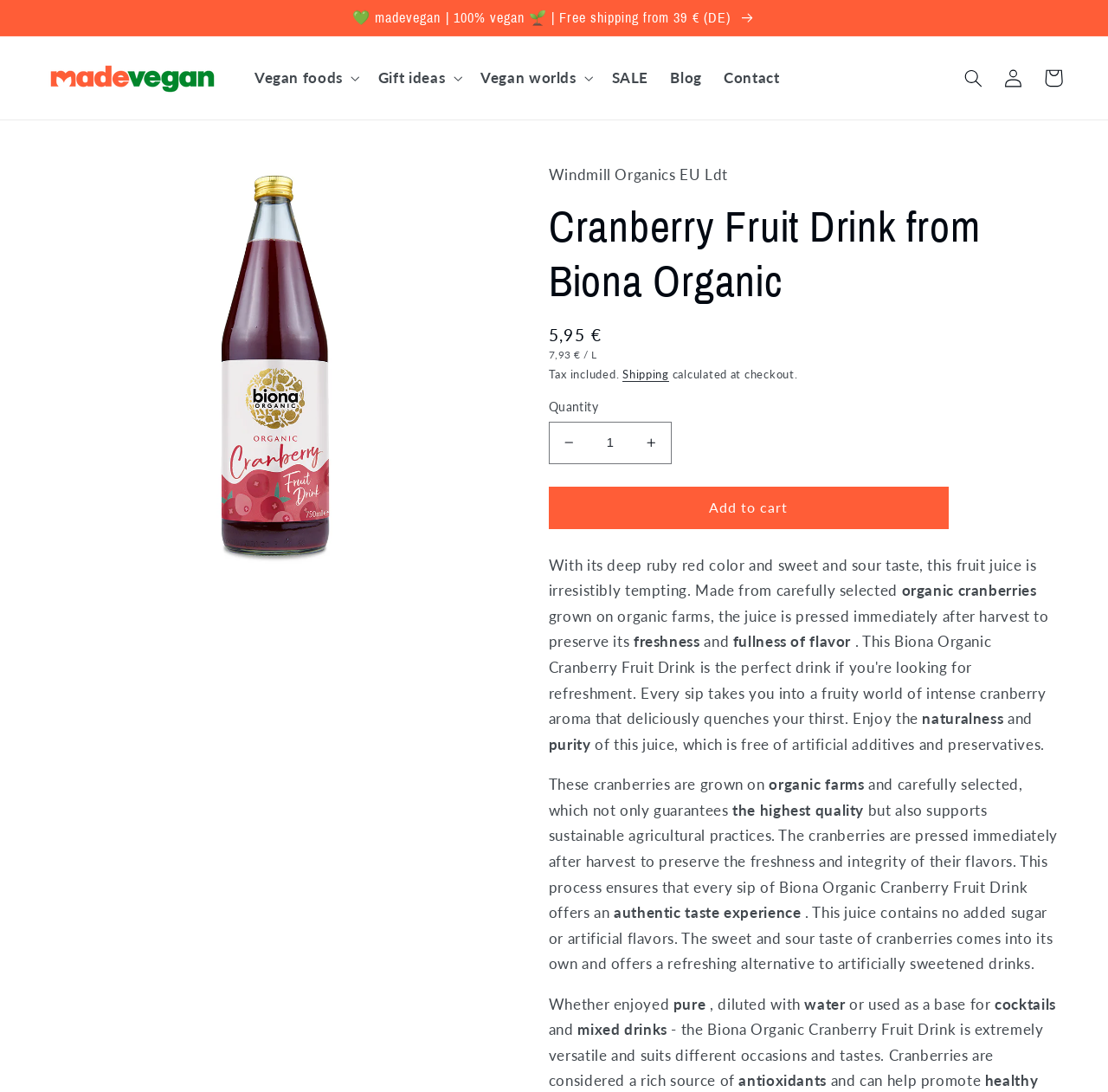What is the unit price of the product?
Please ensure your answer is as detailed and informative as possible.

I found the unit price of the product by looking at the static text elements on the webpage, which say 'UNIT PRICE' followed by '7,93 €' and 'PER L'.